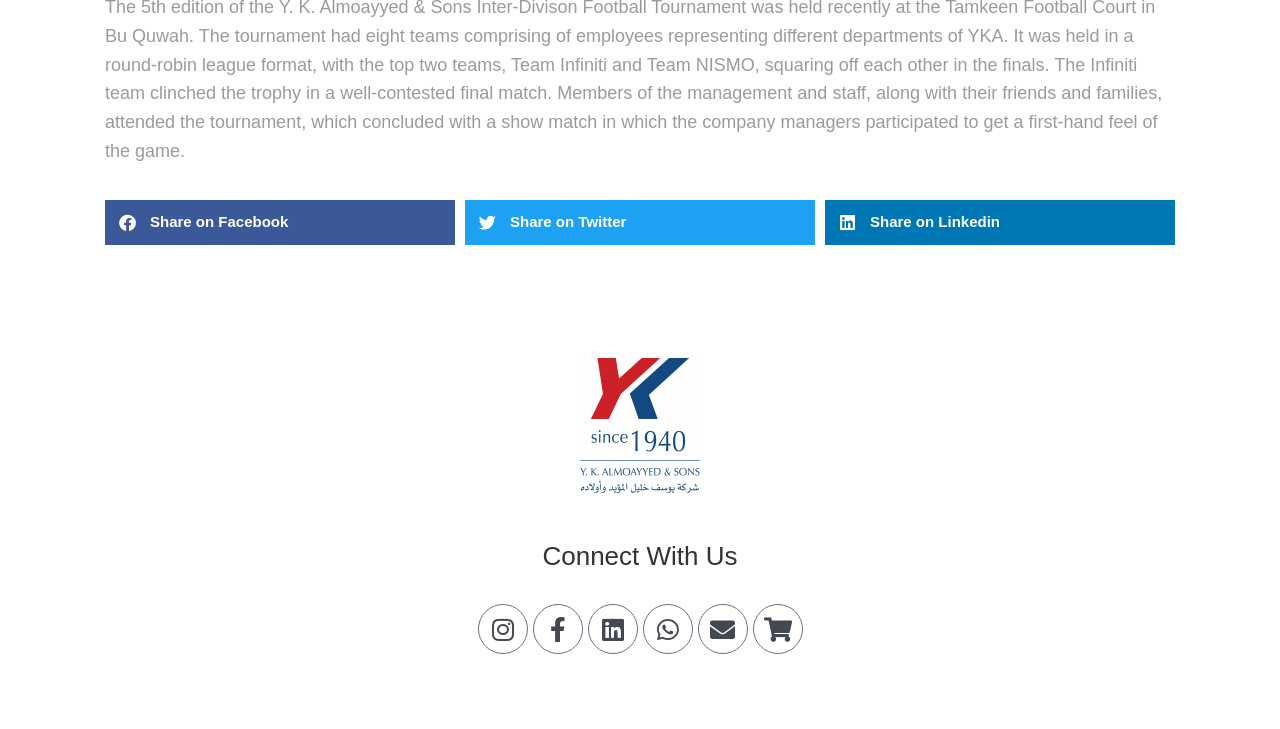Locate the bounding box coordinates of the area you need to click to fulfill this instruction: 'Visit Facebook'. The coordinates must be in the form of four float numbers ranging from 0 to 1: [left, top, right, bottom].

[0.416, 0.829, 0.455, 0.897]